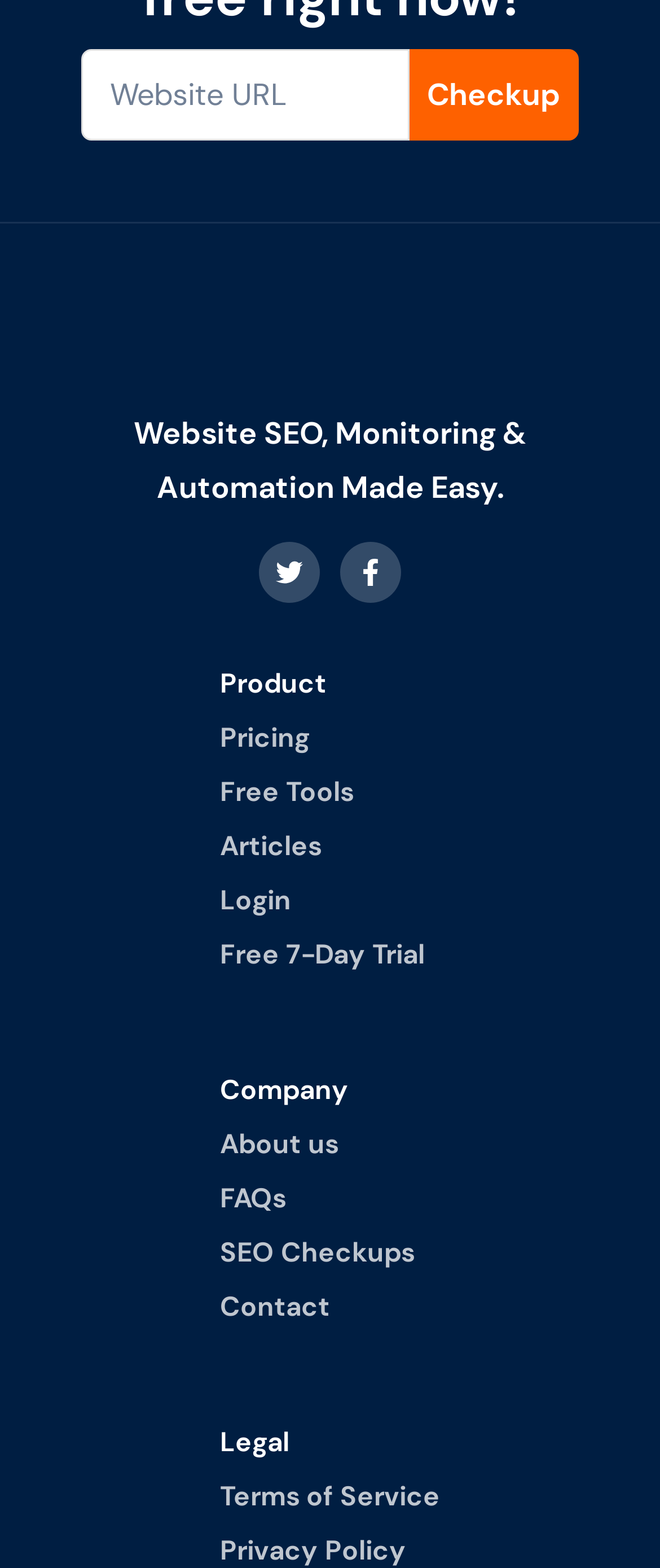What is the logo of the website?
We need a detailed and exhaustive answer to the question. Please elaborate.

The logo of the website is an image with the text 'SEO site checkup logo' which is located at the top of the webpage, indicating that it is the logo of the website.